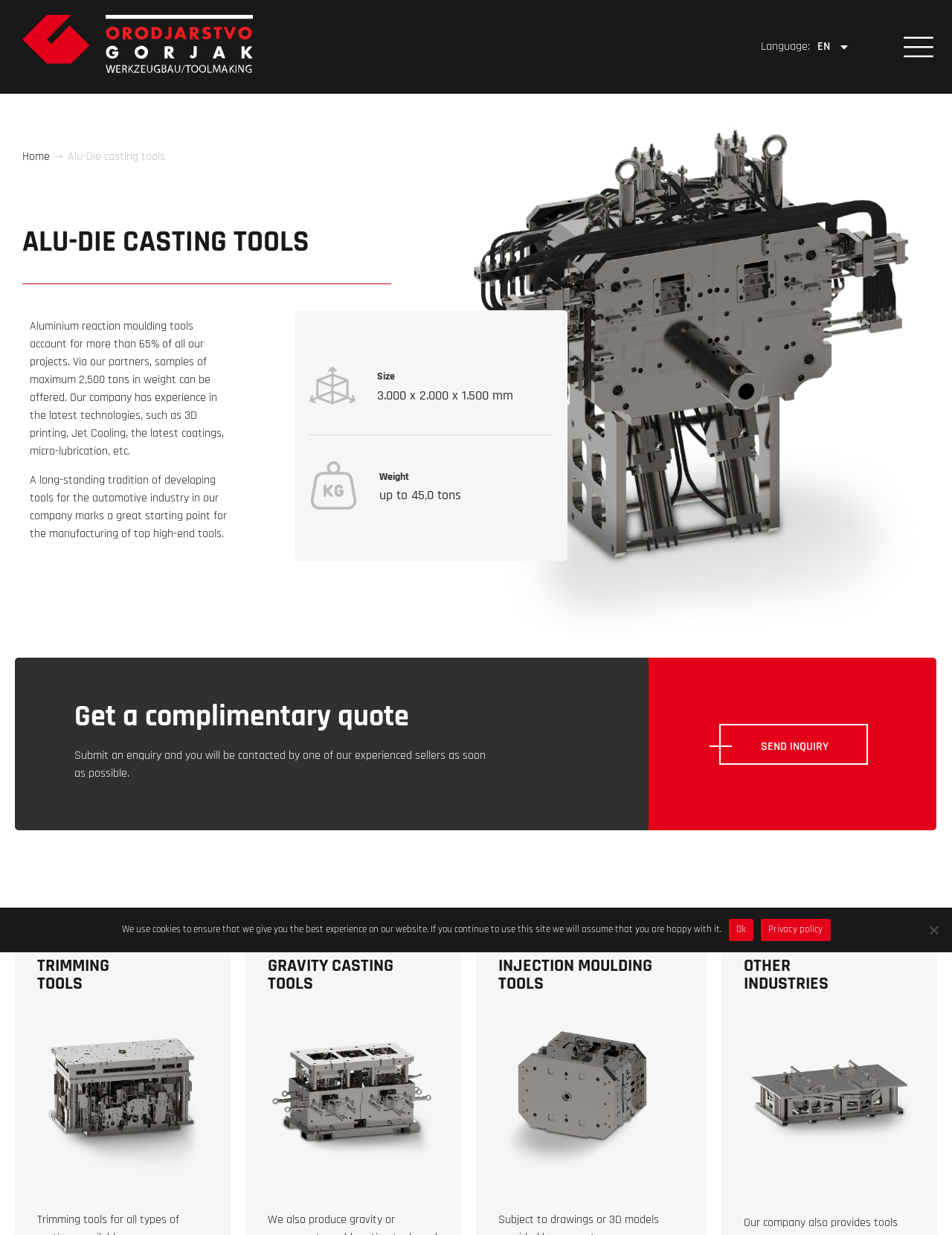What is the language selection option?
Answer with a single word or short phrase according to what you see in the image.

EN, SLO, DE